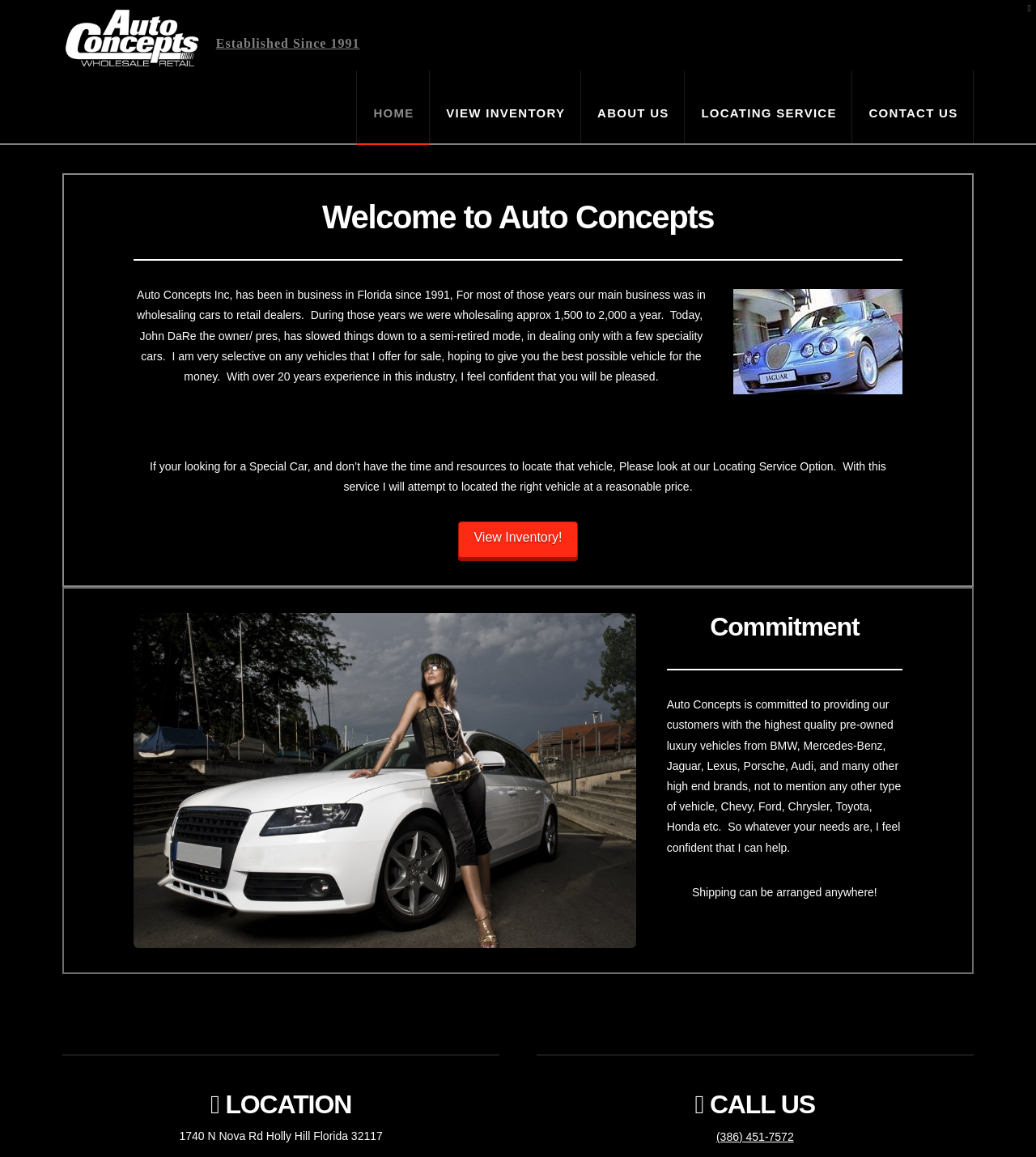Please identify the bounding box coordinates of the region to click in order to complete the given instruction: "React with a smiley". The coordinates should be four float numbers between 0 and 1, i.e., [left, top, right, bottom].

None